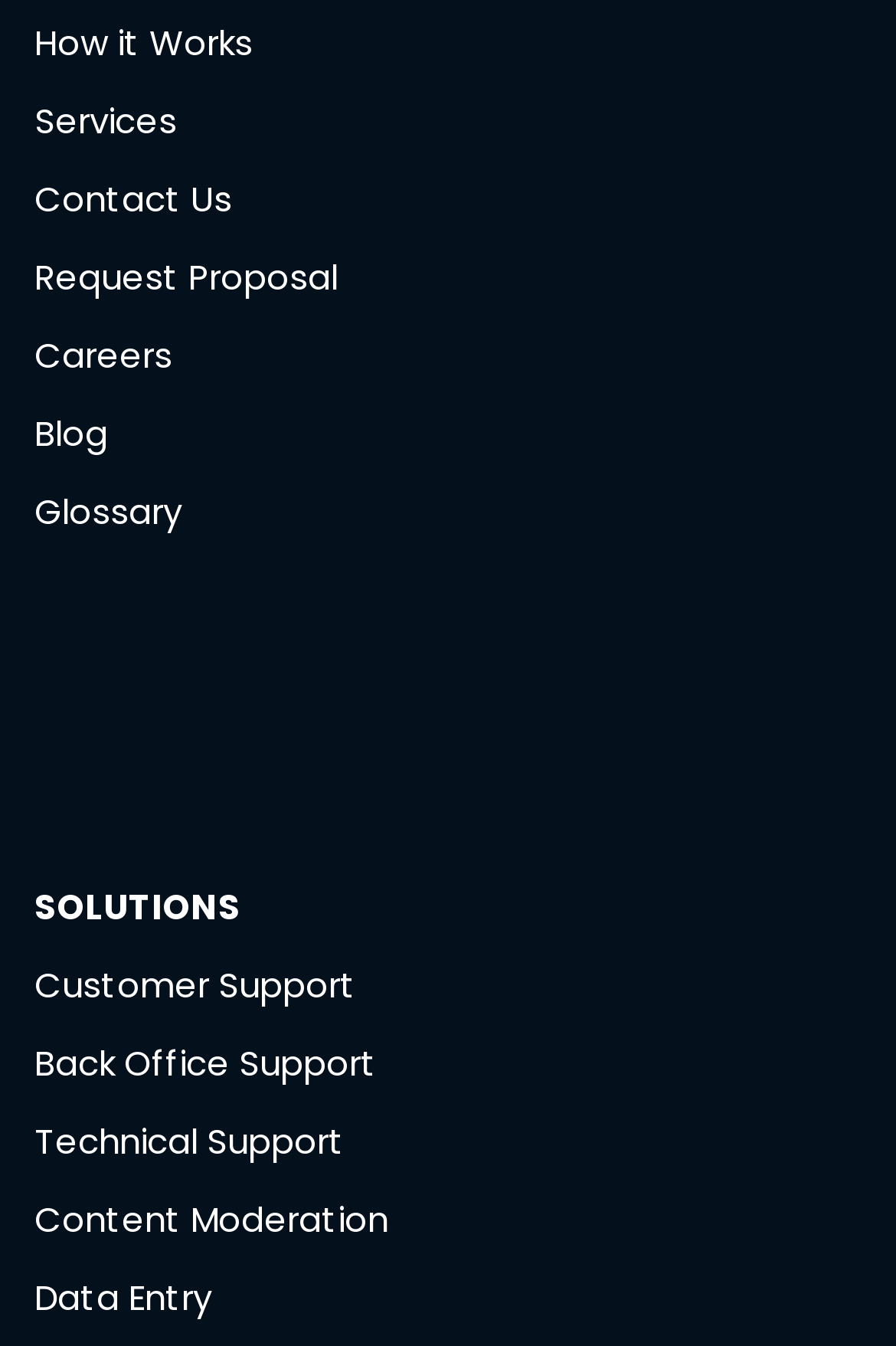Please identify the bounding box coordinates of the region to click in order to complete the task: "learn how it works". The coordinates must be four float numbers between 0 and 1, specified as [left, top, right, bottom].

[0.038, 0.014, 0.282, 0.05]